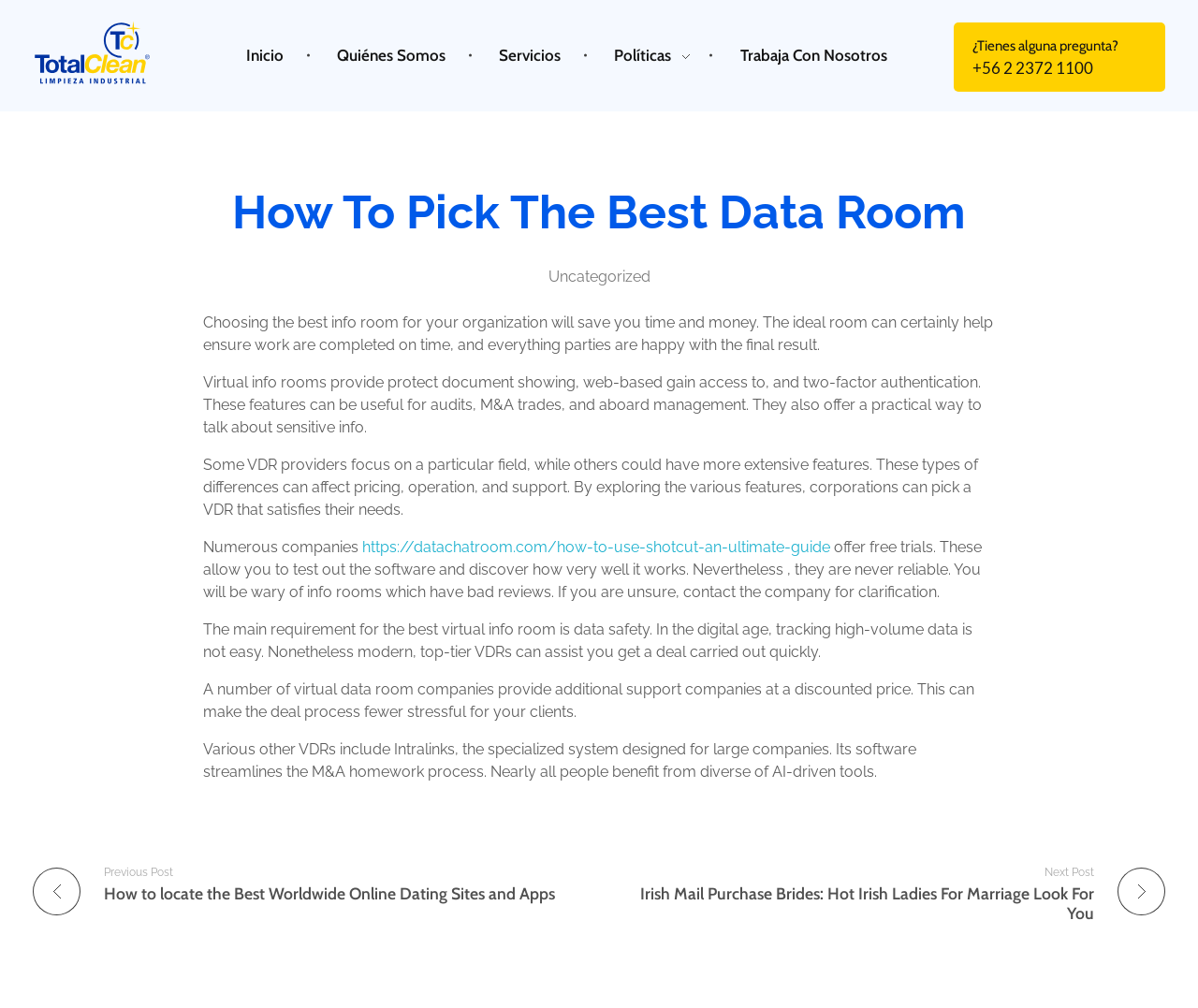Can you find the bounding box coordinates for the element that needs to be clicked to execute this instruction: "Click on the 'Previous Post' link at the bottom left"? The coordinates should be given as four float numbers between 0 and 1, i.e., [left, top, right, bottom].

[0.027, 0.857, 0.488, 0.897]